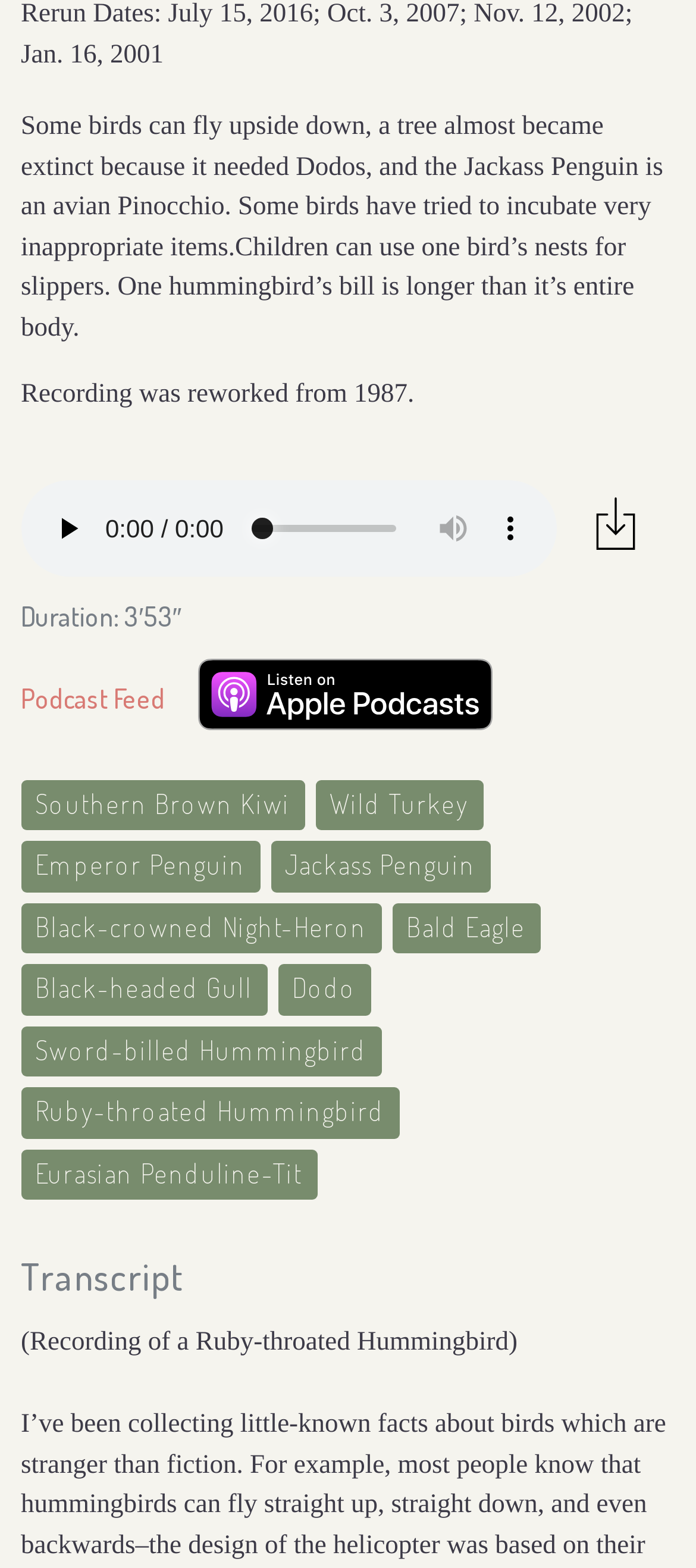Identify the bounding box coordinates of the part that should be clicked to carry out this instruction: "view the podcast feed".

[0.03, 0.434, 0.238, 0.46]